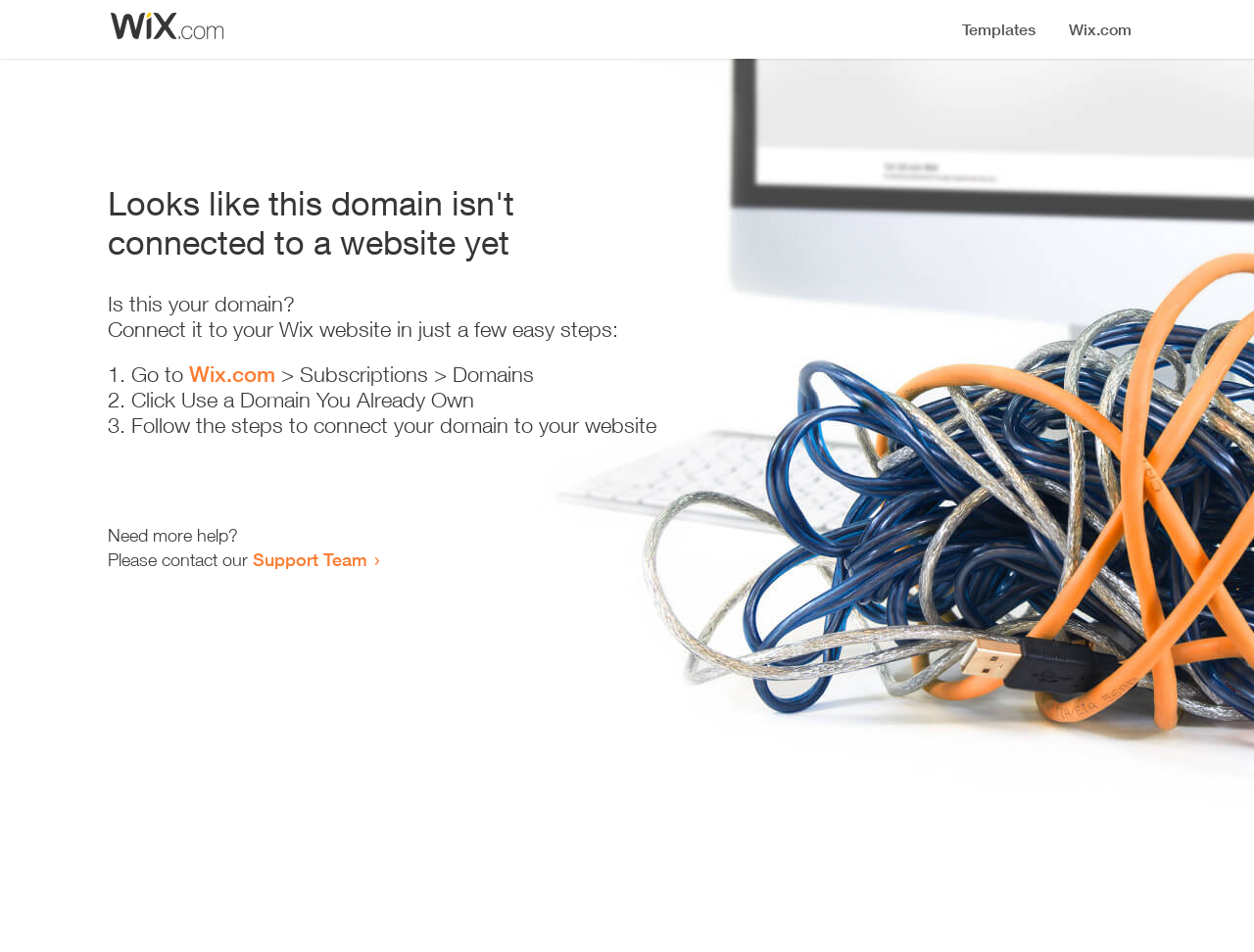Show the bounding box coordinates for the HTML element as described: "November 6, 2010November 7, 2010".

None